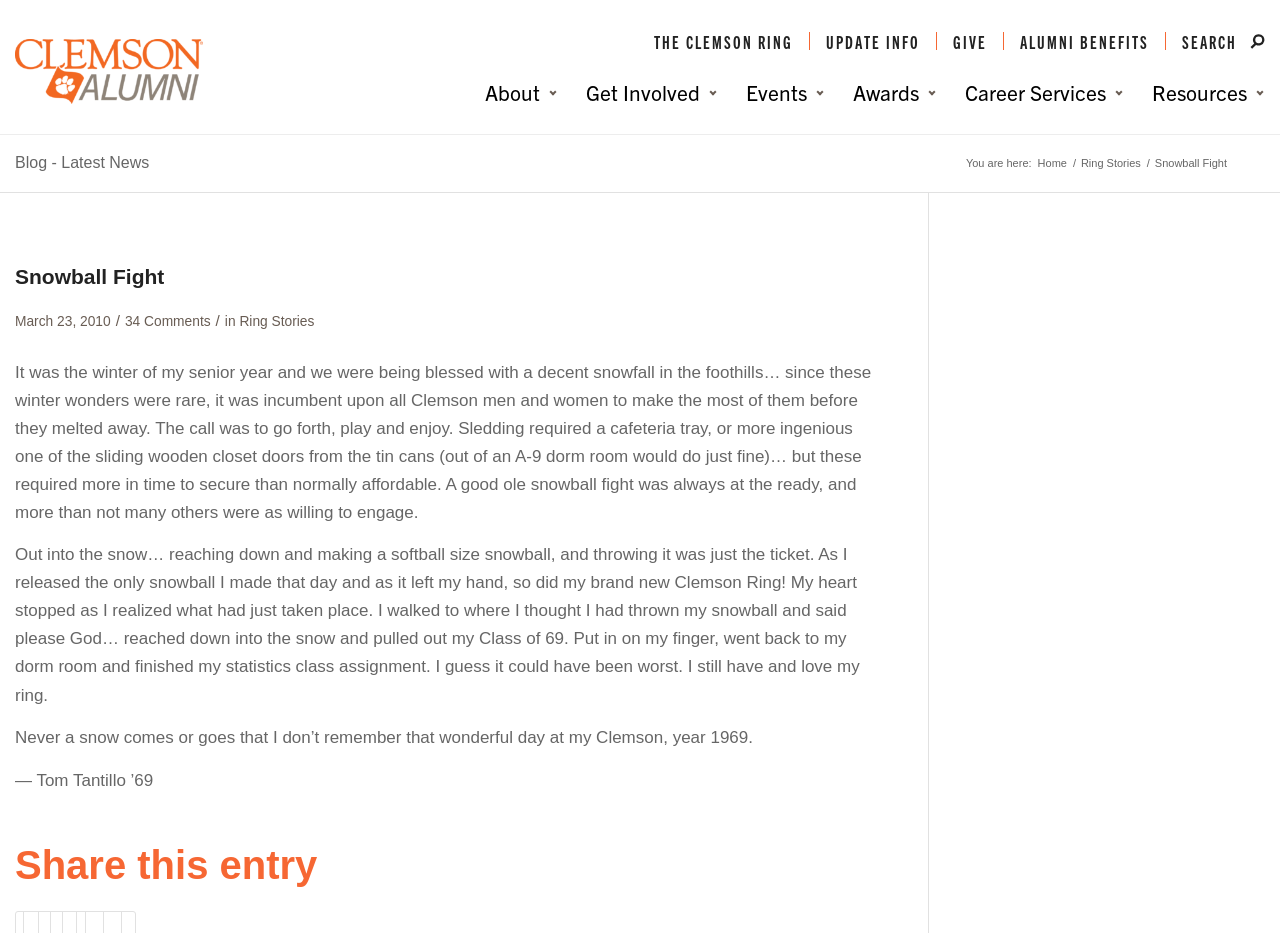Please identify the coordinates of the bounding box for the clickable region that will accomplish this instruction: "like this post".

None